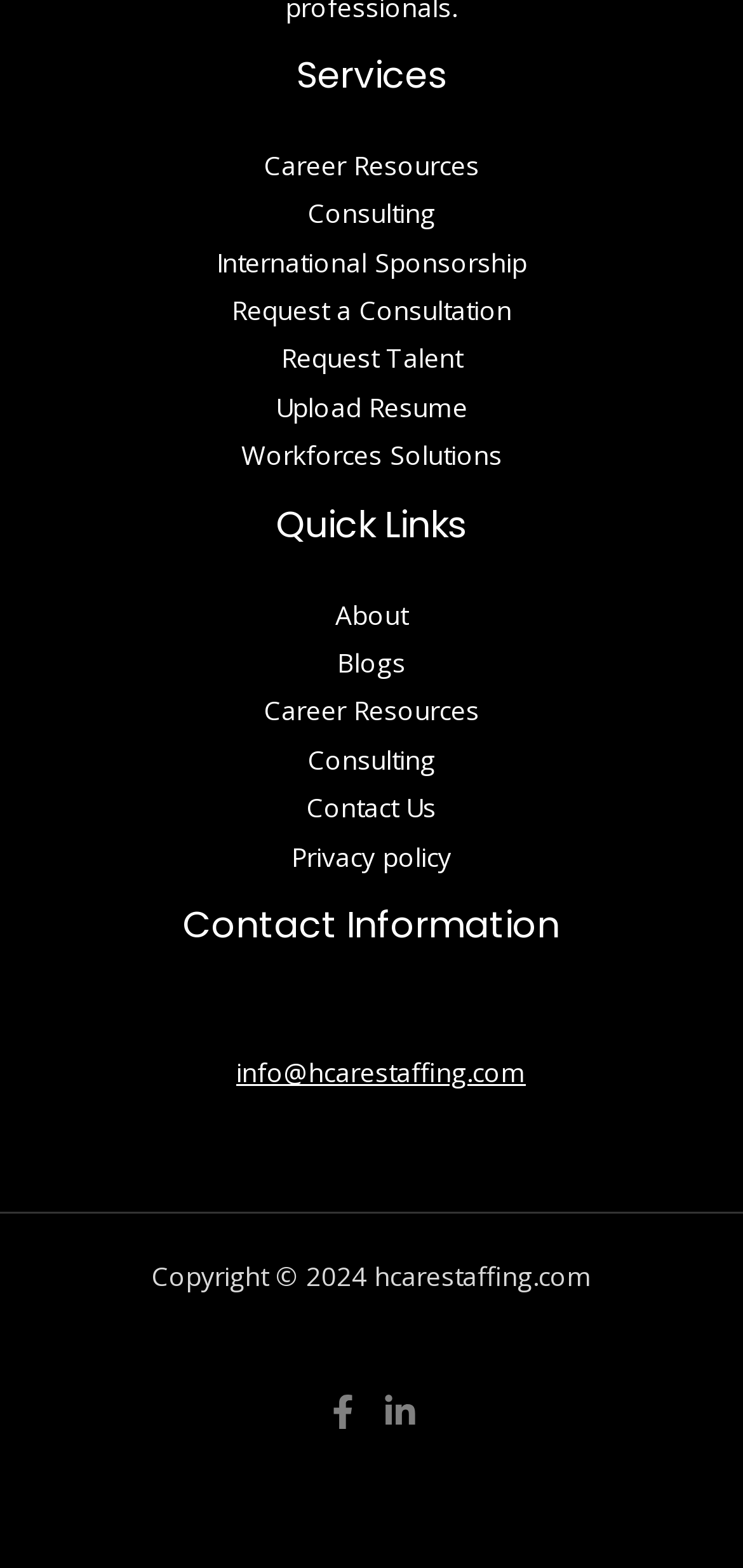Find the bounding box coordinates for the area that should be clicked to accomplish the instruction: "Visit our Facebook page".

[0.438, 0.89, 0.485, 0.912]